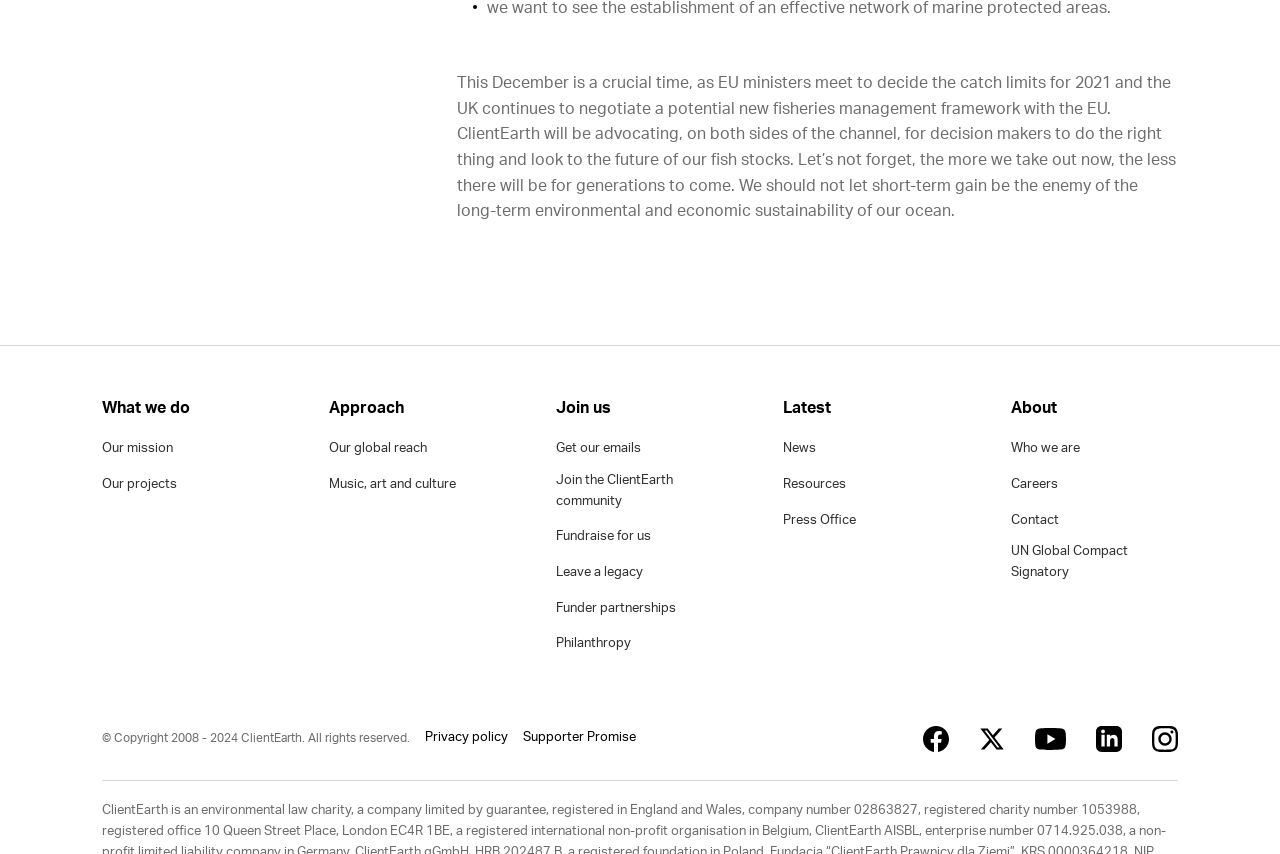From the webpage screenshot, predict the bounding box of the UI element that matches this description: "Join the ClientEarth community".

[0.435, 0.552, 0.565, 0.6]